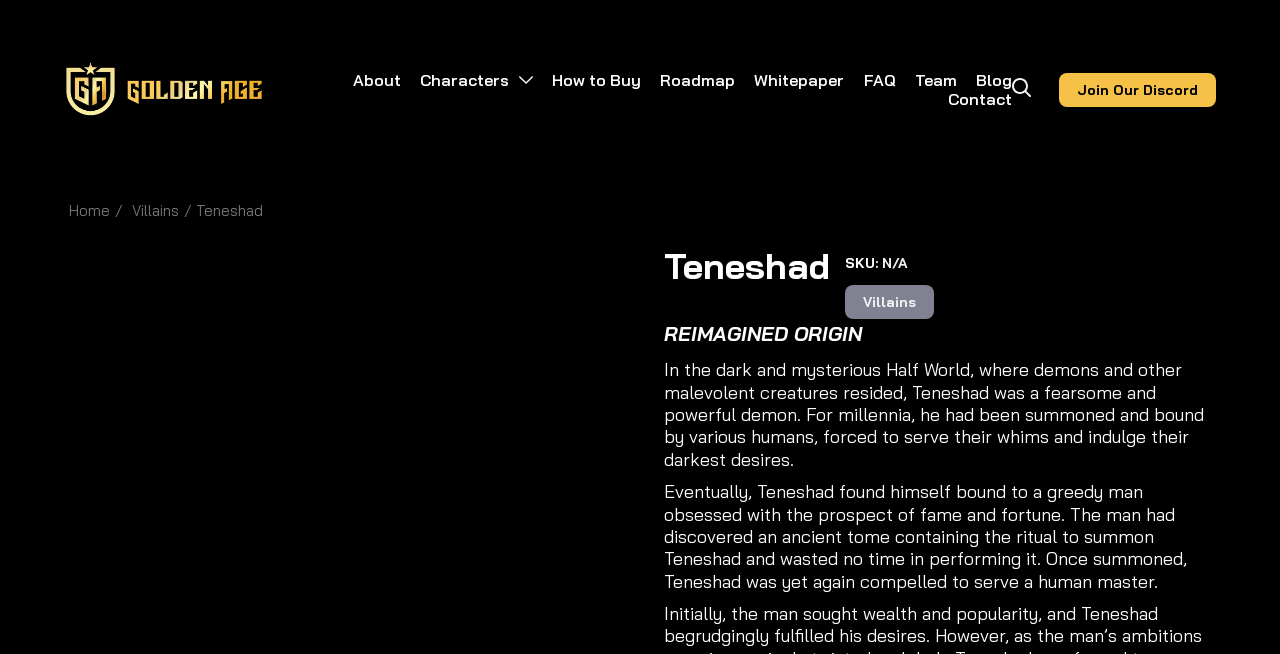Please identify the bounding box coordinates of the clickable area that will fulfill the following instruction: "Click the 'LATEST' link". The coordinates should be in the format of four float numbers between 0 and 1, i.e., [left, top, right, bottom].

None